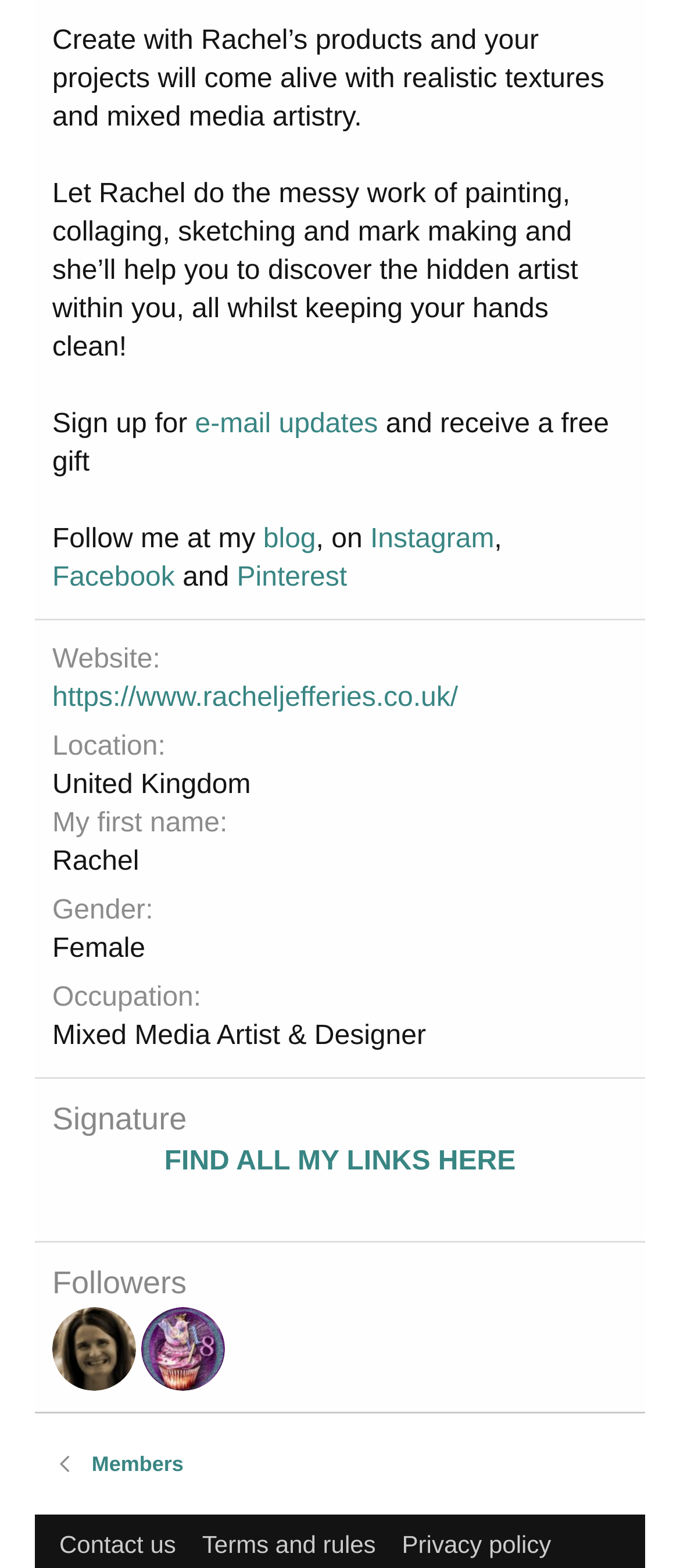Please determine the bounding box coordinates of the element's region to click in order to carry out the following instruction: "Find all Rachel's links". The coordinates should be four float numbers between 0 and 1, i.e., [left, top, right, bottom].

[0.242, 0.731, 0.758, 0.75]